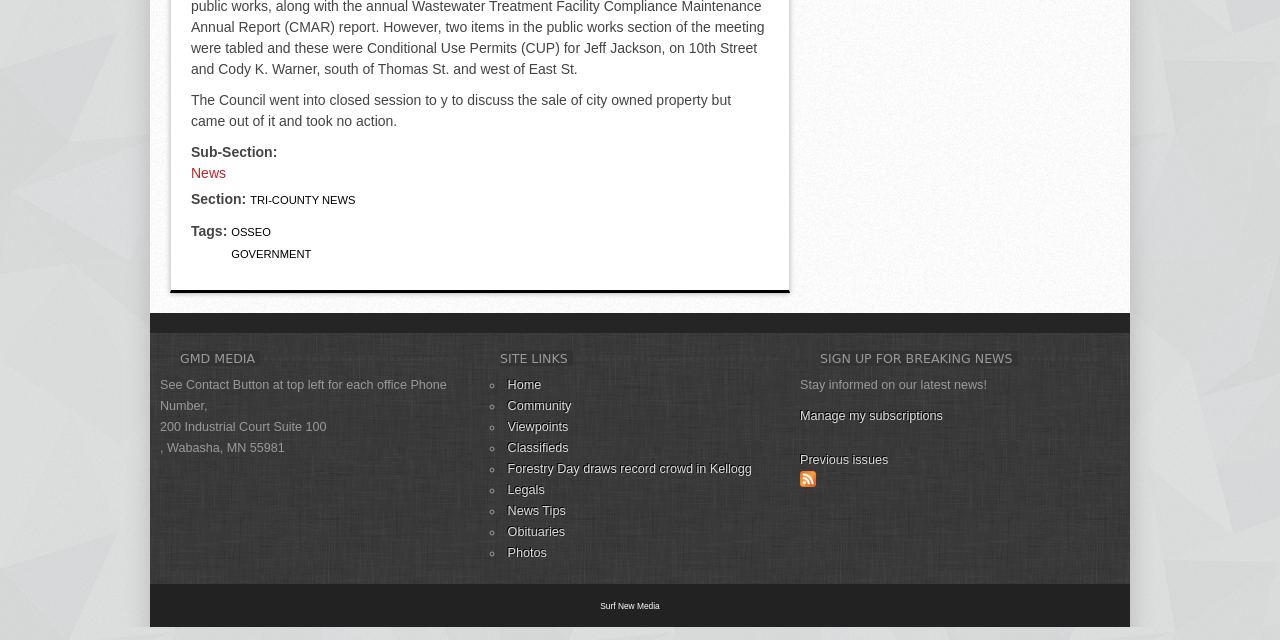Please find the bounding box for the following UI element description. Provide the coordinates in (top-left x, top-left y, bottom-right x, bottom-right y) format, with values between 0 and 1: Manage my subscriptions

[0.625, 0.64, 0.737, 0.662]